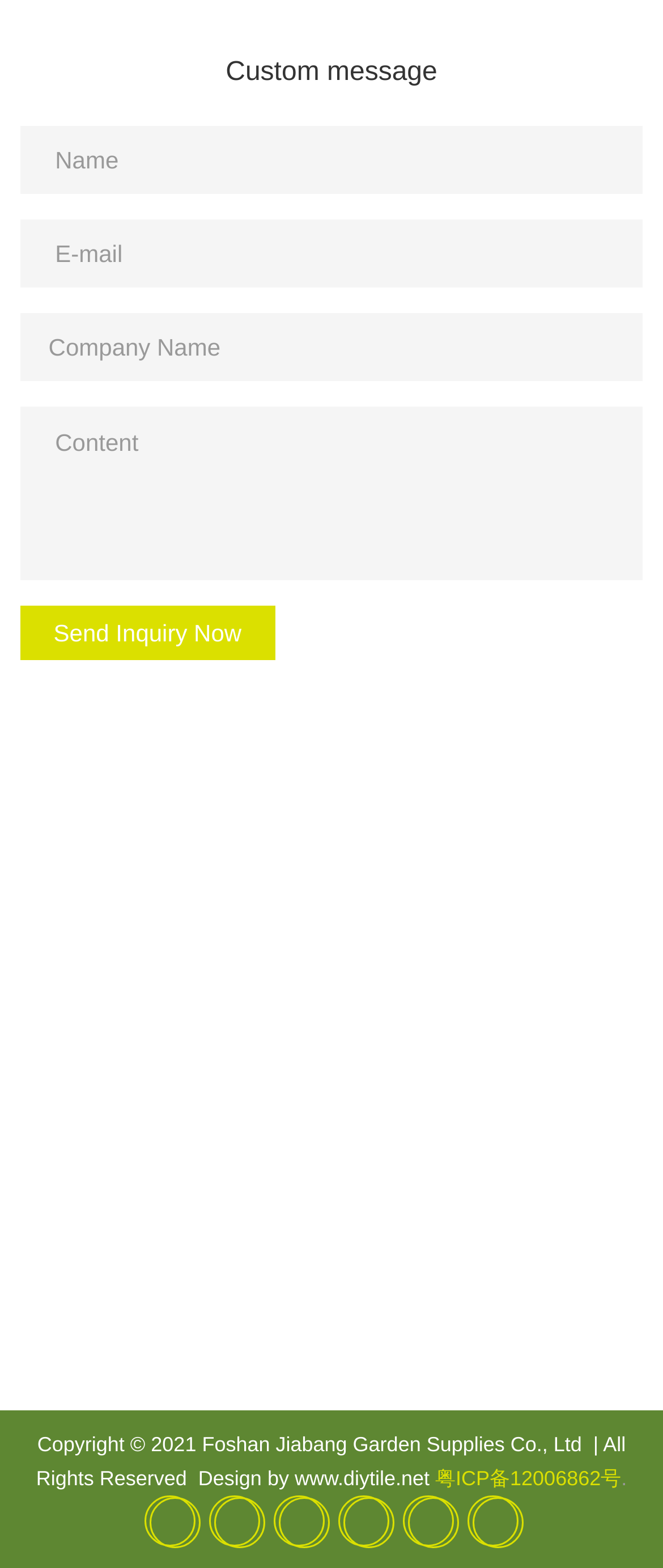Find the bounding box coordinates of the UI element according to this description: "粤ICP备12006862号".

[0.656, 0.935, 0.937, 0.95]